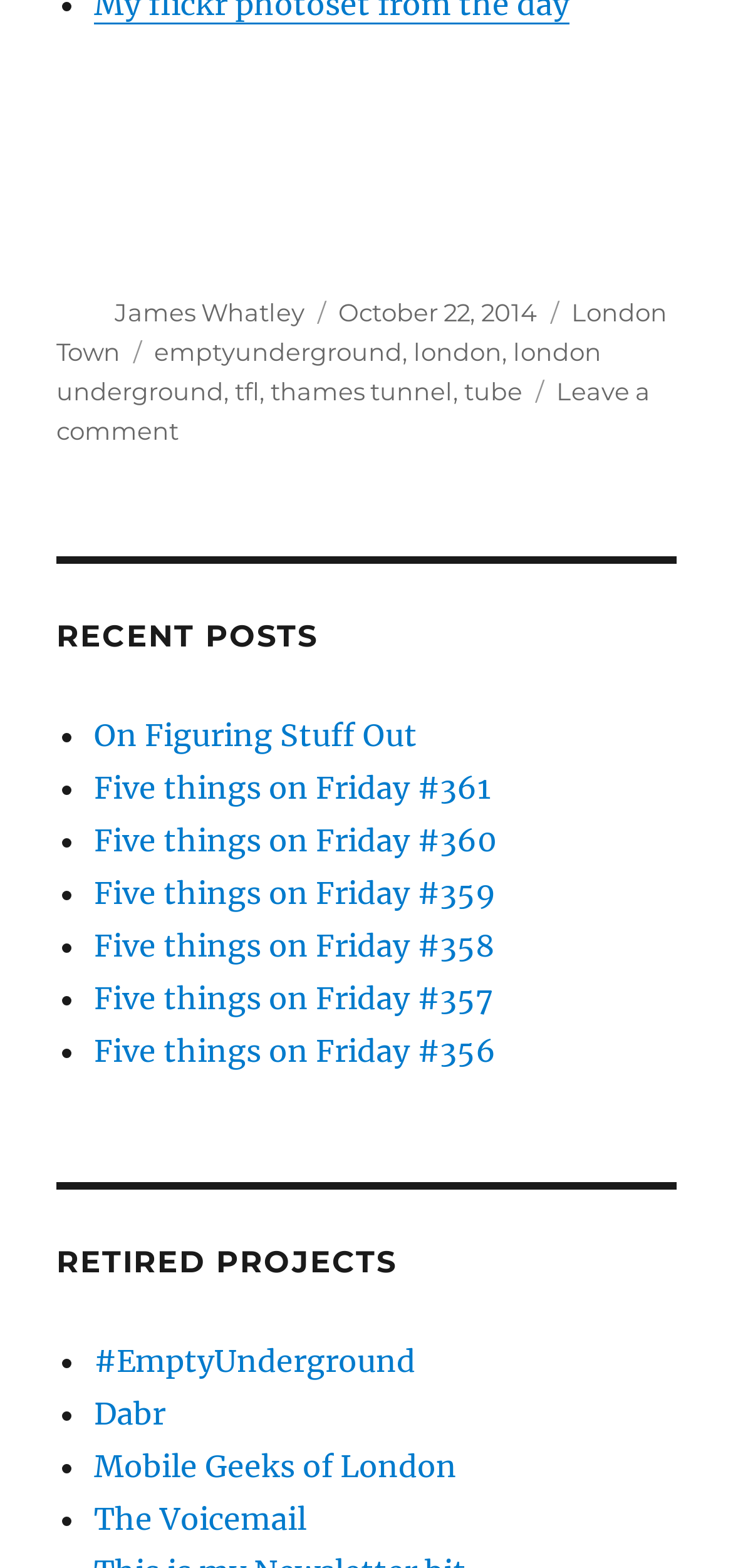Use a single word or phrase to answer the question:
Who wrote the post 'Walking the Thames Tunnel'?

James Whatley